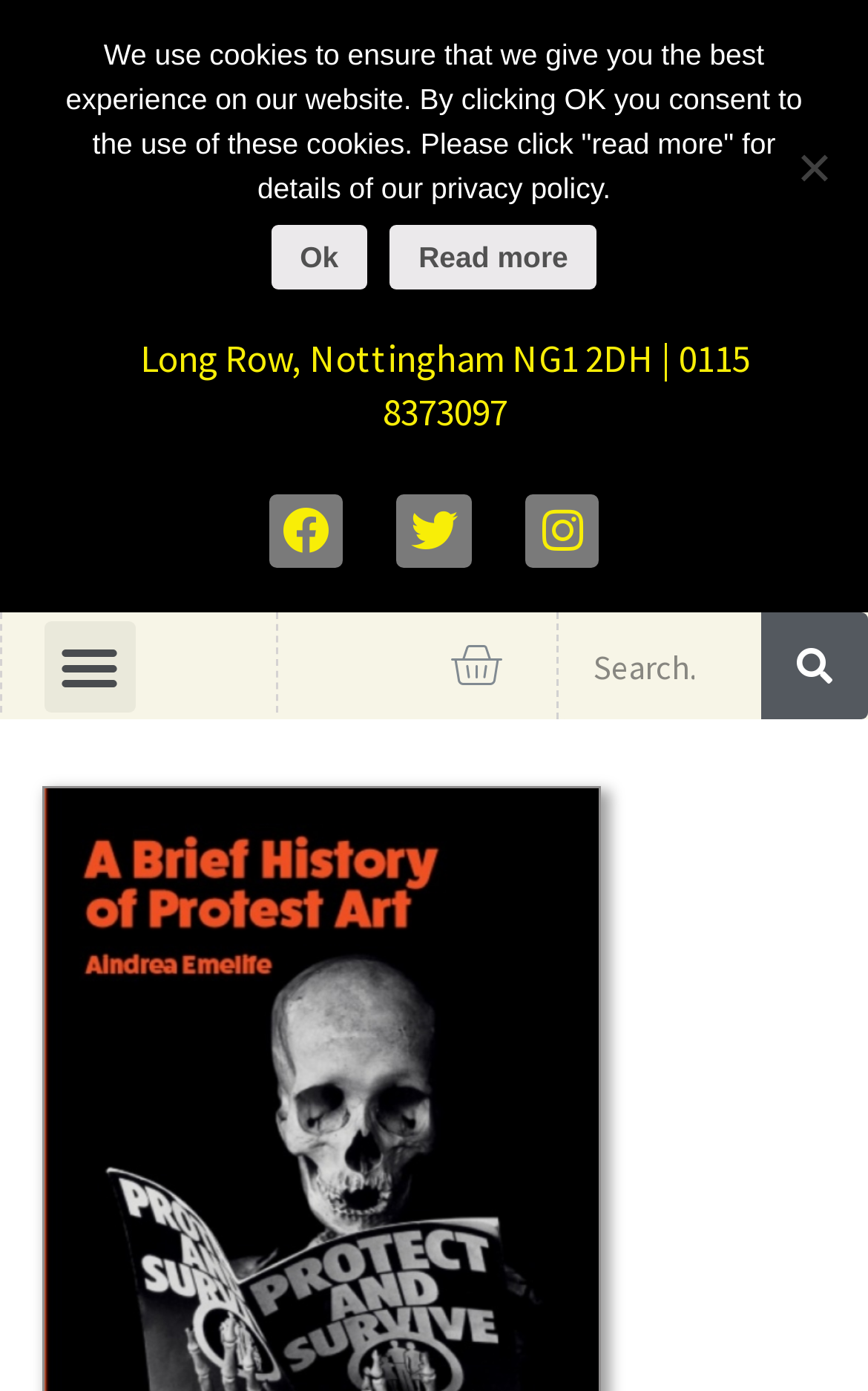What is the name of the bookshop?
Examine the webpage screenshot and provide an in-depth answer to the question.

I found the name of the bookshop by looking at the heading element that contains the text 'Five Leaves Bookshop', which is also a link element.